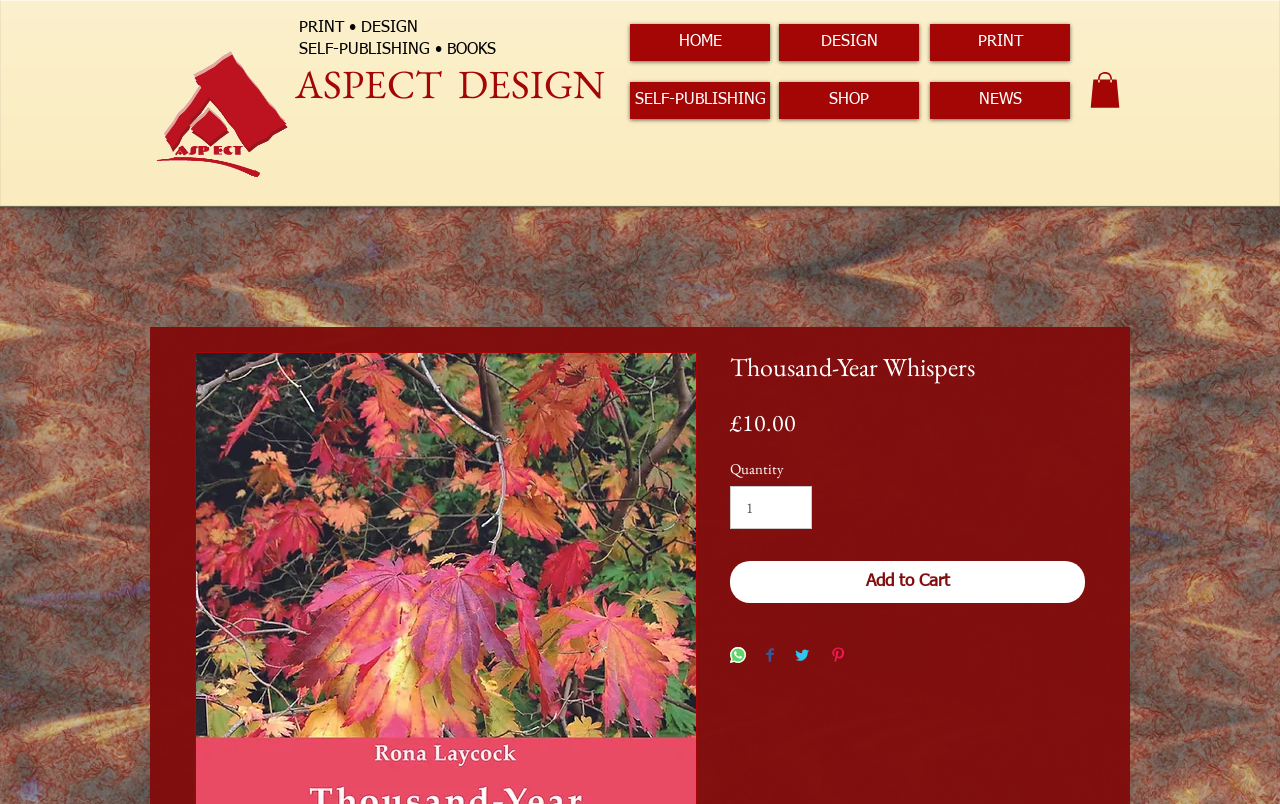Answer the question briefly using a single word or phrase: 
How many navigation links are available in the top menu?

6